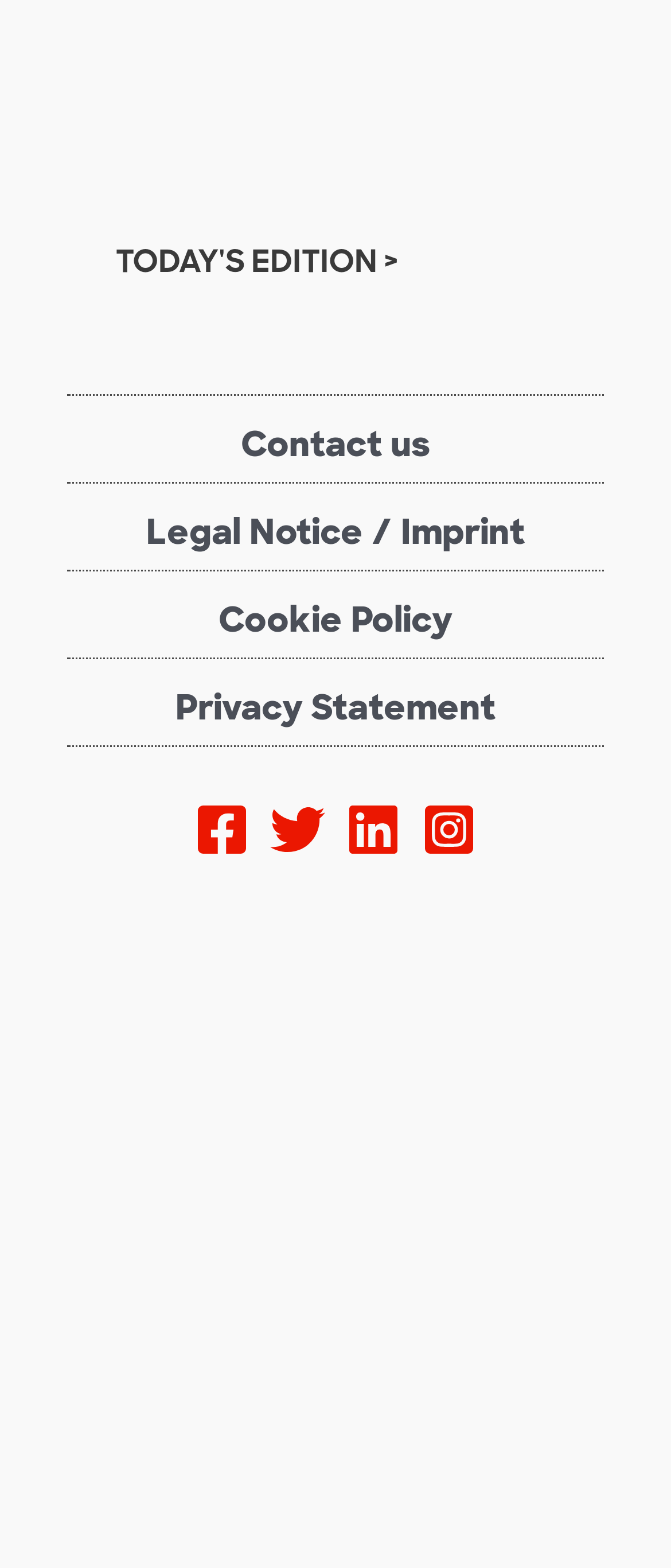What is the language of the international newspaper?
Look at the image and provide a short answer using one word or a phrase.

German